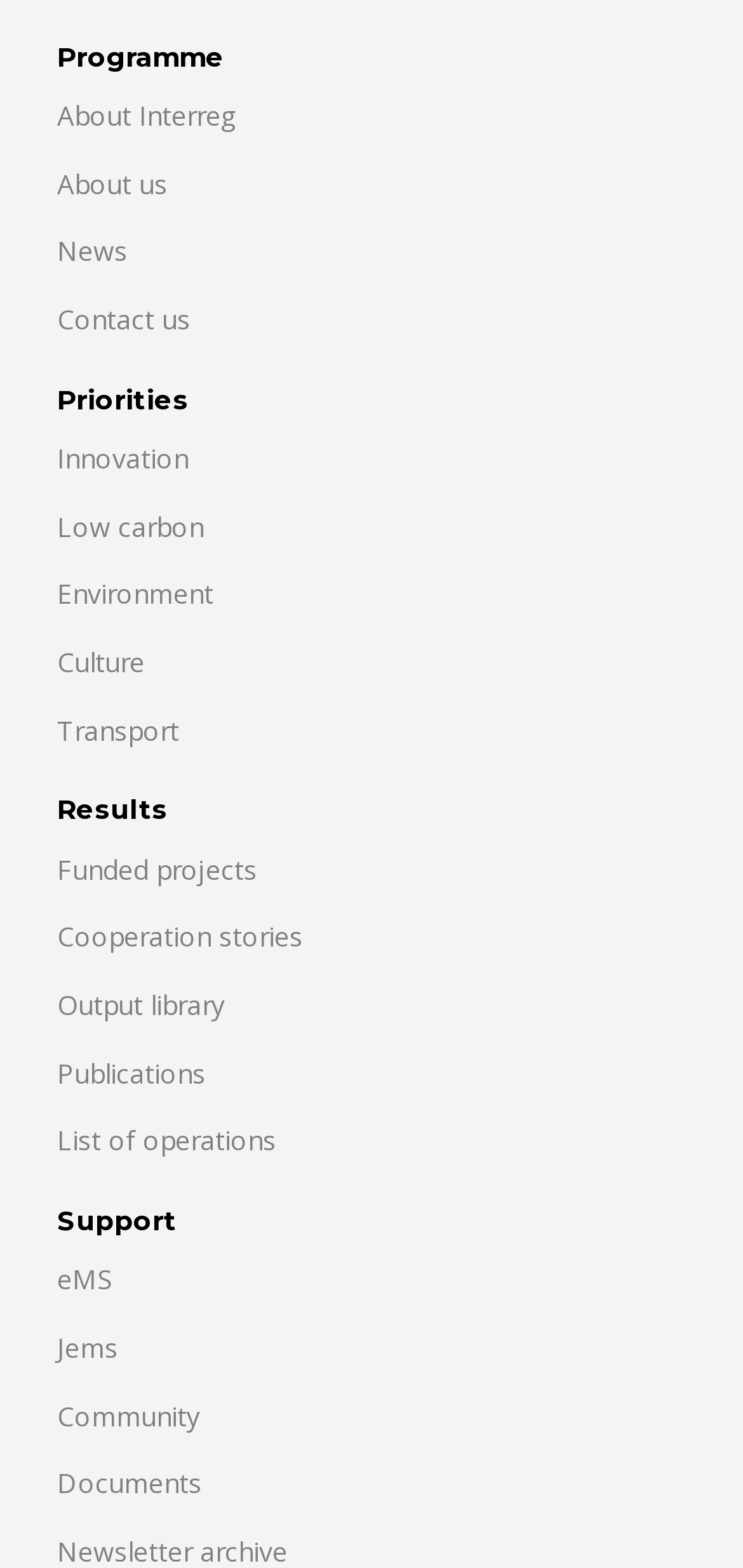Please provide the bounding box coordinates for the element that needs to be clicked to perform the following instruction: "Read about Innovation". The coordinates should be given as four float numbers between 0 and 1, i.e., [left, top, right, bottom].

[0.077, 0.281, 0.254, 0.304]